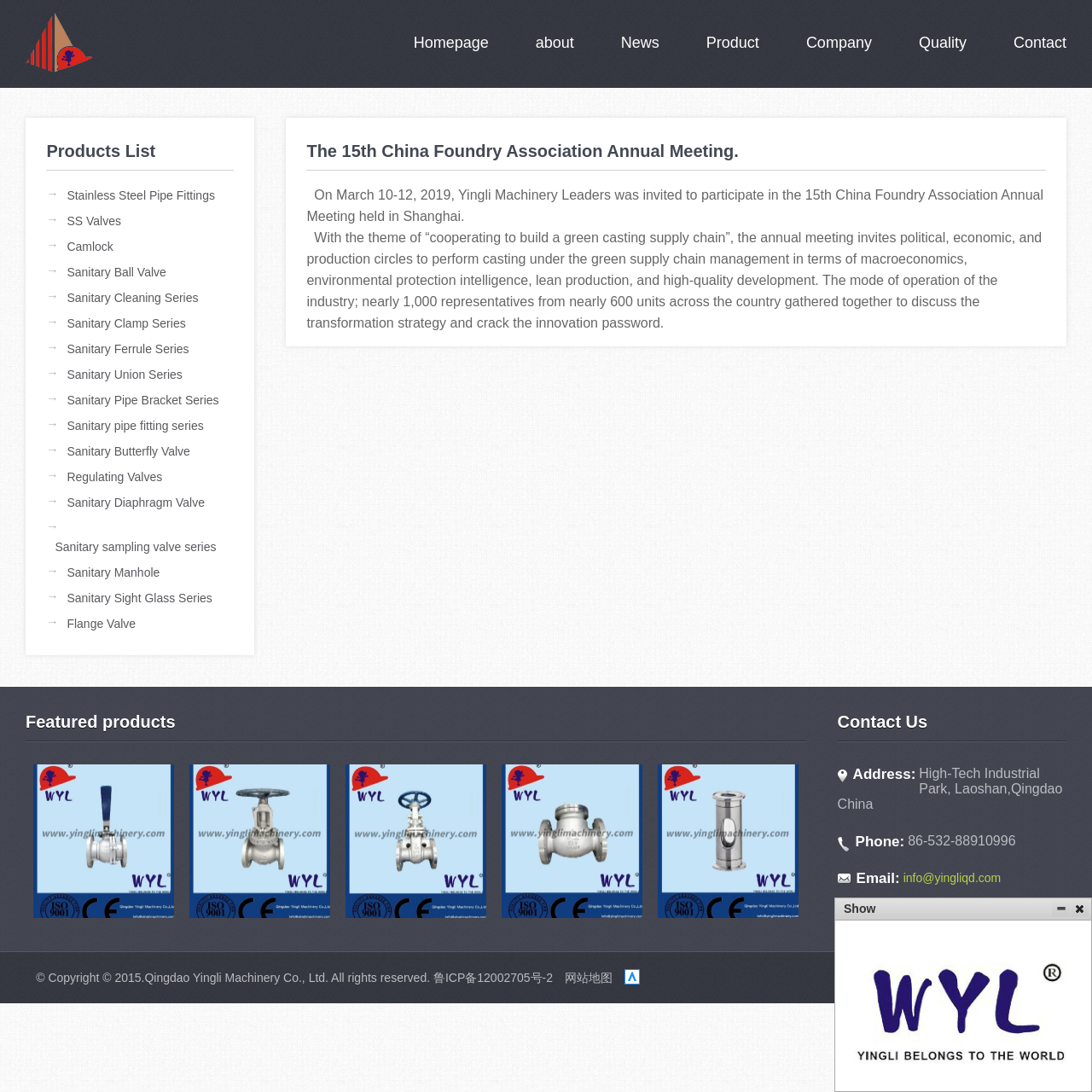Generate a comprehensive description of the webpage.

The webpage is about Qingdao Yingli Machinery Co., Ltd. and its participation in the 15th China Foundry Association Annual Meeting. At the top of the page, there is a navigation menu with links to "Homepage", "About", "News", "Product", "Company", "Quality", and "Contact". Below the navigation menu, there is a heading "Products List" followed by a list of links to various products, including "Stainless Steel Pipe Fittings", "SS Valves", and "Sanitary Ball Valve", among others.

On the left side of the page, there is a heading "The 15th China Foundry Association Annual Meeting" followed by a paragraph of text describing the event, which took place on March 10-12, 2019, in Shanghai. The text explains that the meeting aimed to promote green casting supply chain management and featured discussions on transformation strategy and innovation.

Below the text, there is a heading "Featured products" followed by a list of links to specific products, each accompanied by an image. The products include "AS Flanged Ball Valve", "API Flanged Globe Valve", and "ANSI Flanged Swing Check Valves", among others.

On the right side of the page, there is a heading "Contact Us" followed by an address, phone number, and email address. There are also links to a website map and a copyright notice at the bottom of the page.

Overall, the webpage appears to be a product catalog and company information page for Qingdao Yingli Machinery Co., Ltd., with a focus on its participation in the 15th China Foundry Association Annual Meeting.